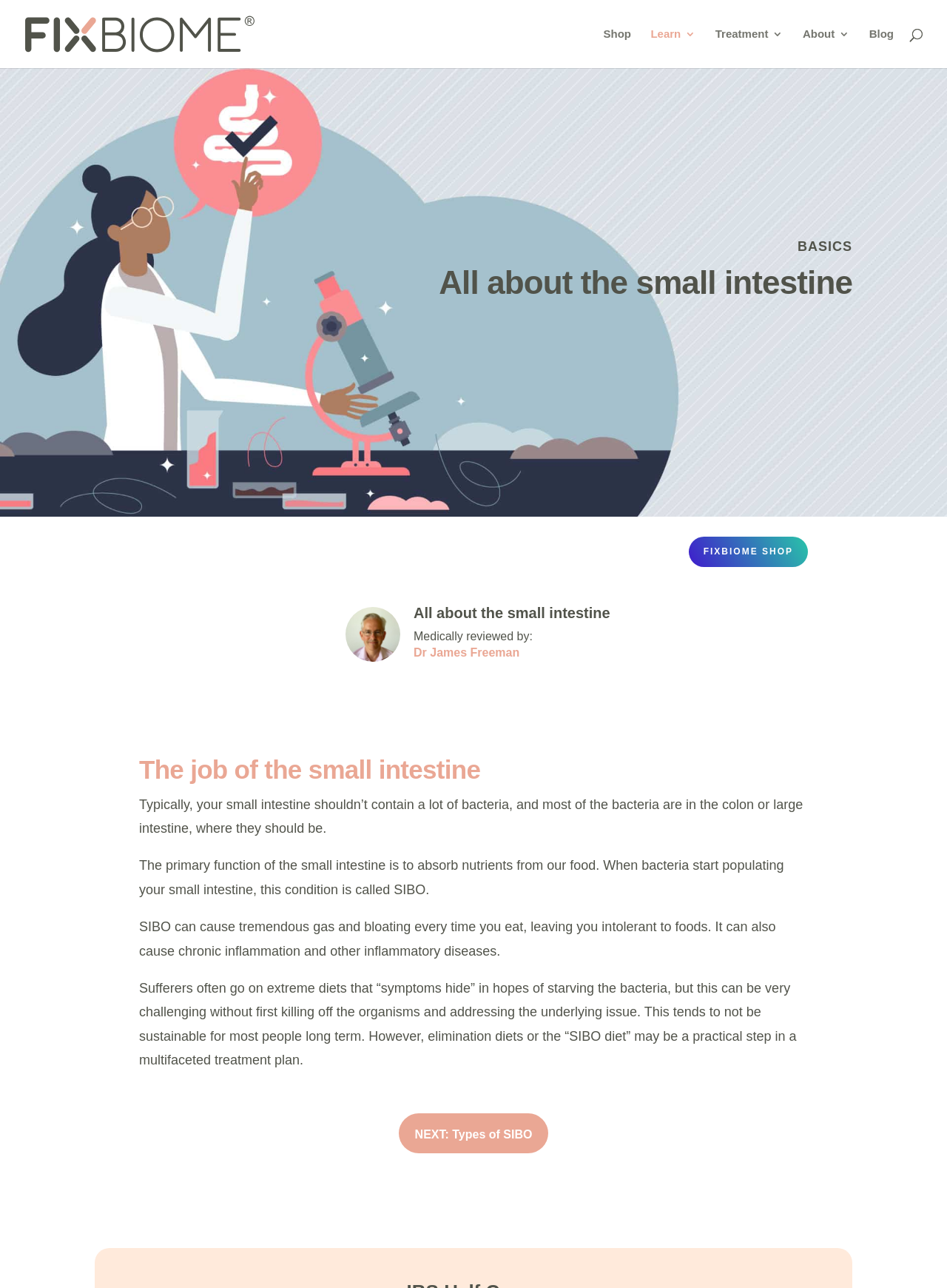Please pinpoint the bounding box coordinates for the region I should click to adhere to this instruction: "Go to the NEXT page about Types of SIBO".

[0.421, 0.864, 0.579, 0.896]